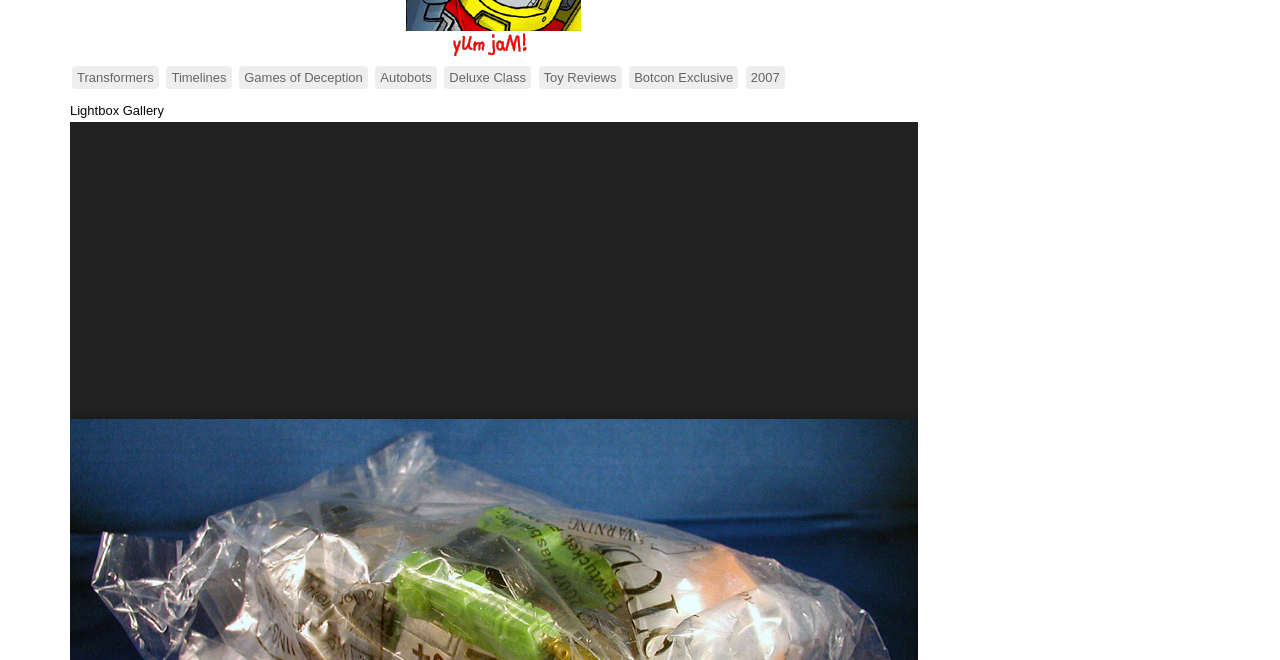How many links are there on the top row?
Respond with a short answer, either a single word or a phrase, based on the image.

9